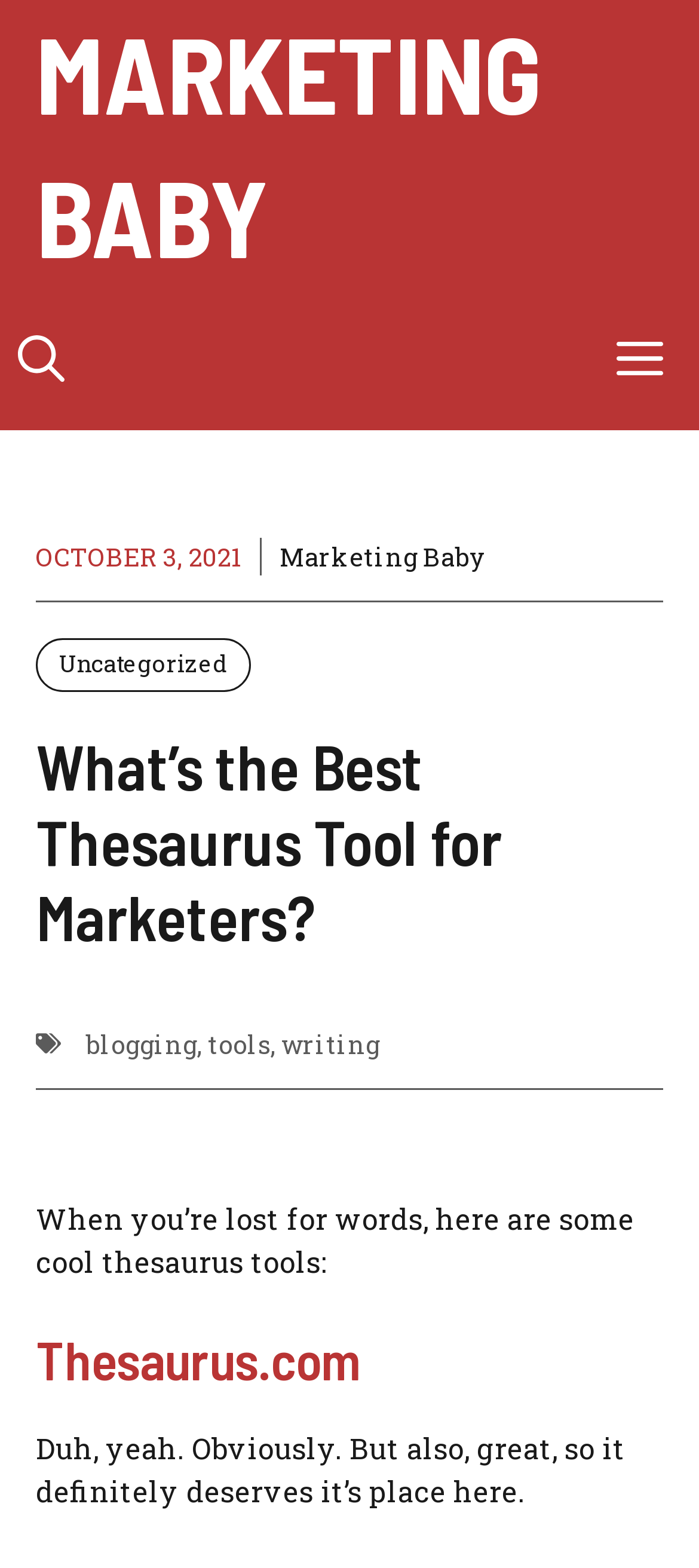Determine the bounding box coordinates of the section I need to click to execute the following instruction: "Search something". Provide the coordinates as four float numbers between 0 and 1, i.e., [left, top, right, bottom].

[0.0, 0.183, 0.118, 0.274]